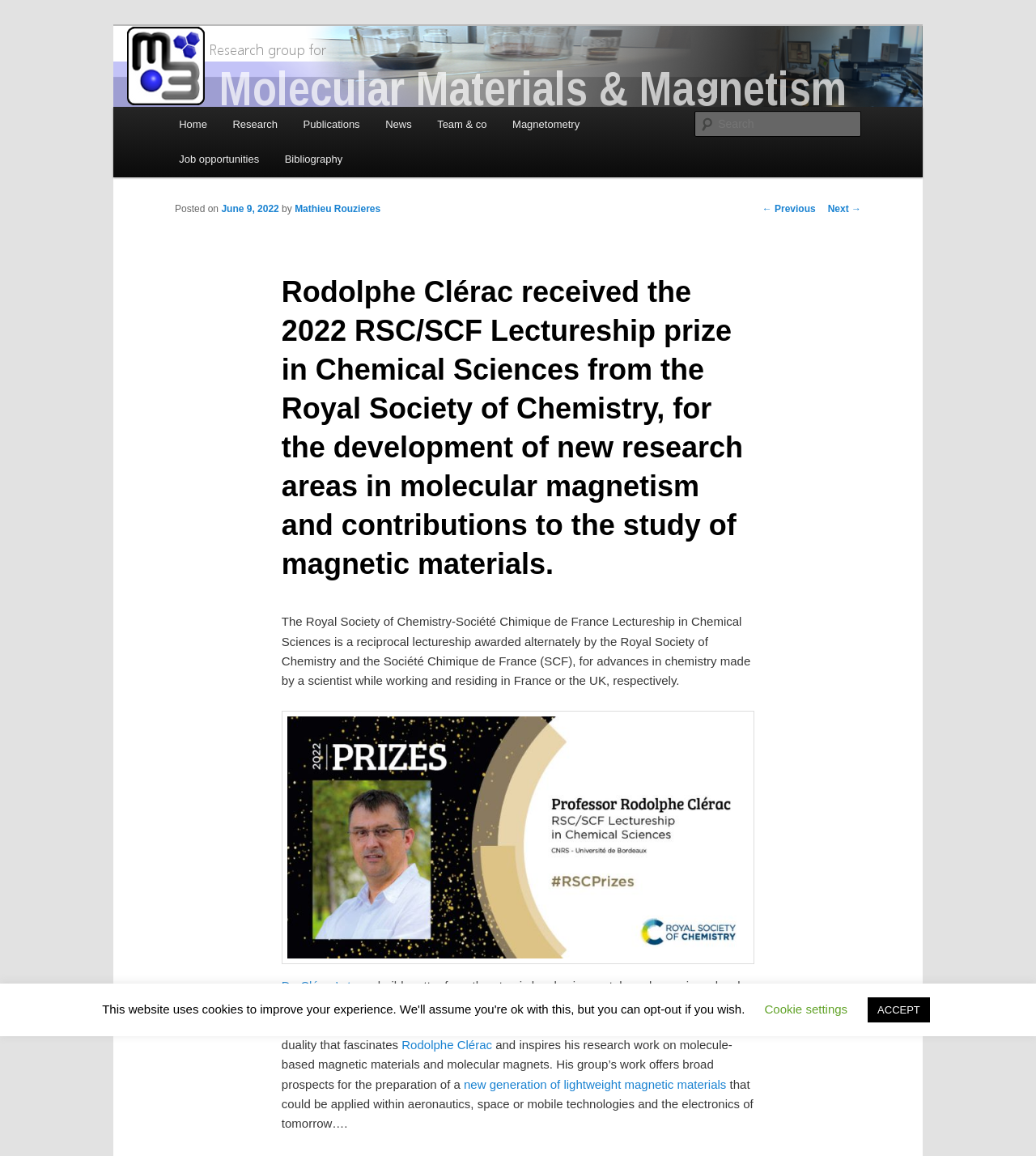Please give a succinct answer using a single word or phrase:
What is the focus of Rodolphe Clérac's research work?

molecule-based magnetic materials and molecular magnets